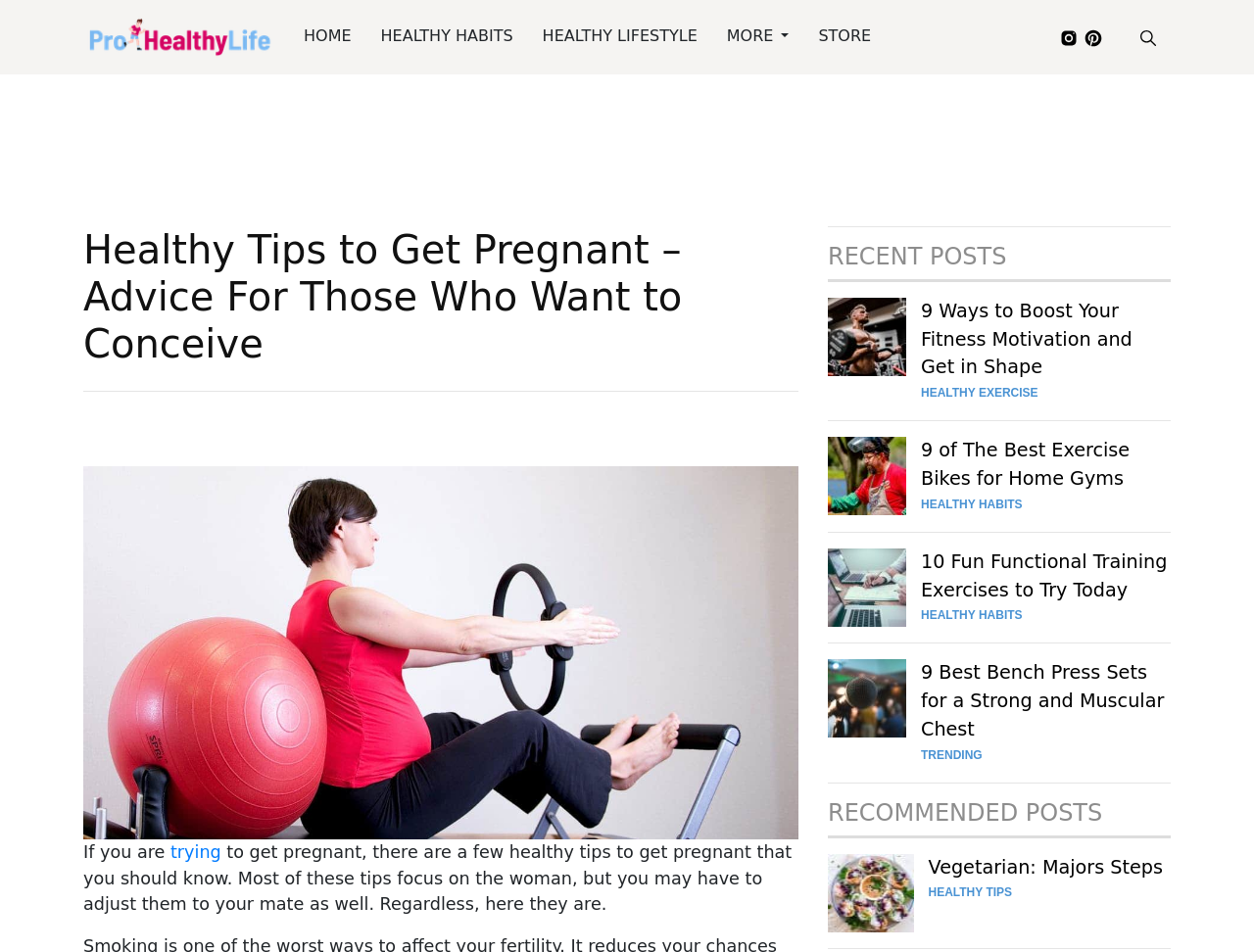What is the website's name?
Please provide a detailed and thorough answer to the question.

The website's name can be found at the top left corner of the webpage, where it says 'Healthy Tips to Get Pregnant – Advice For Those Who Want to Conceive – prohealthylife.net'. The website's name is 'prohealthylife.net'.